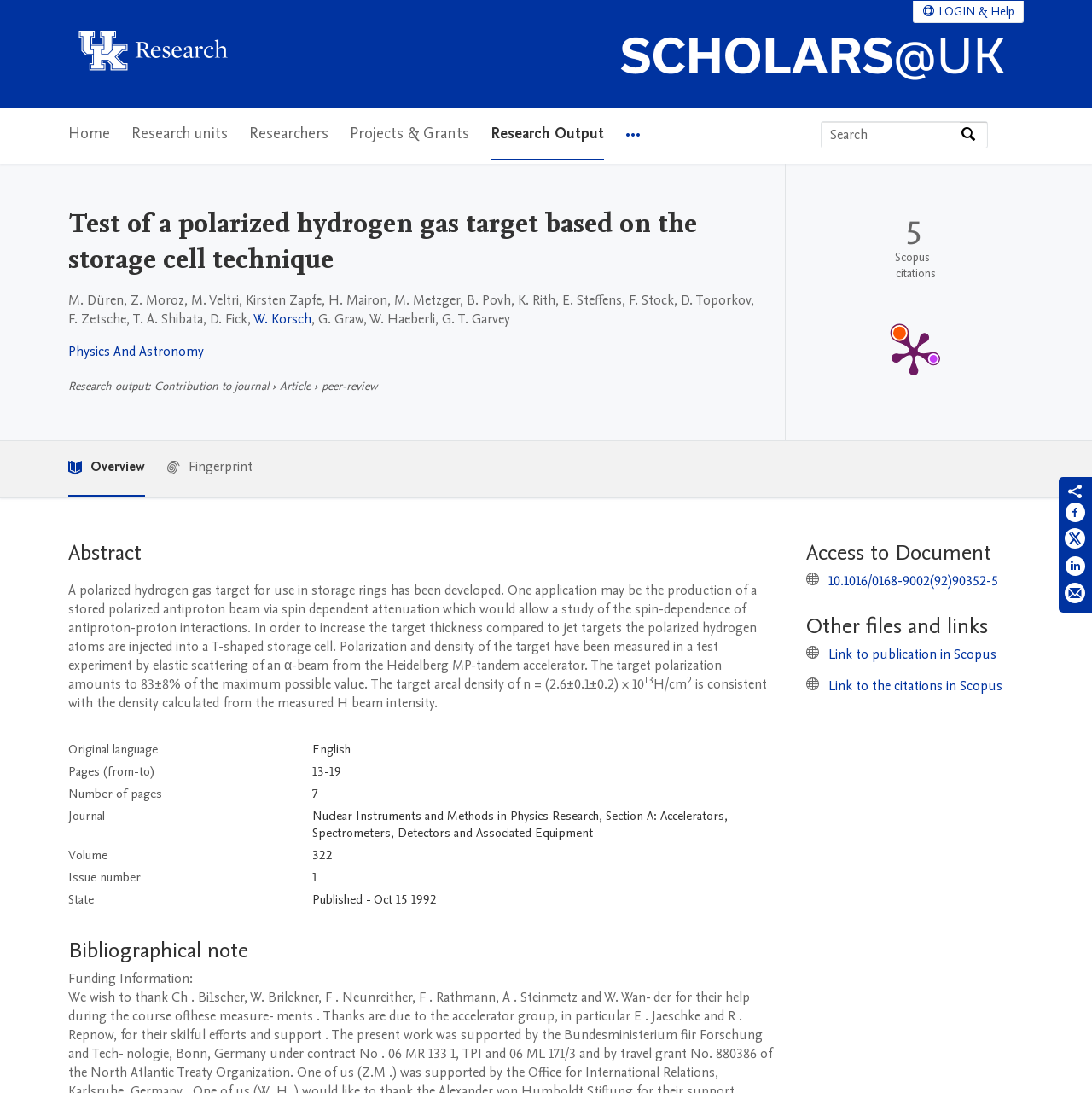Provide a one-word or one-phrase answer to the question:
What is the research output of?

Contribution to journal